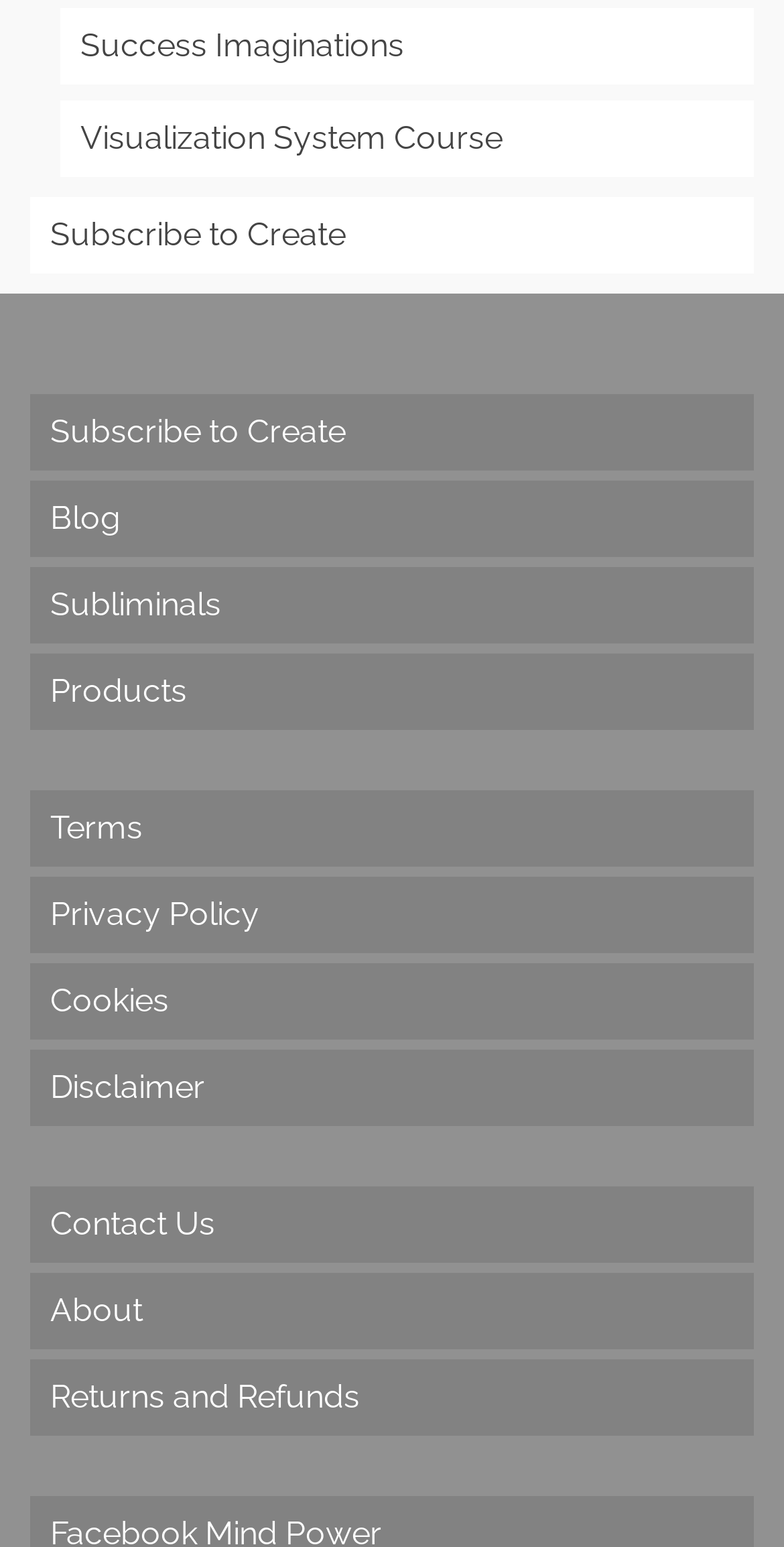Determine the coordinates of the bounding box that should be clicked to complete the instruction: "Go to the Products page". The coordinates should be represented by four float numbers between 0 and 1: [left, top, right, bottom].

[0.038, 0.422, 0.962, 0.471]